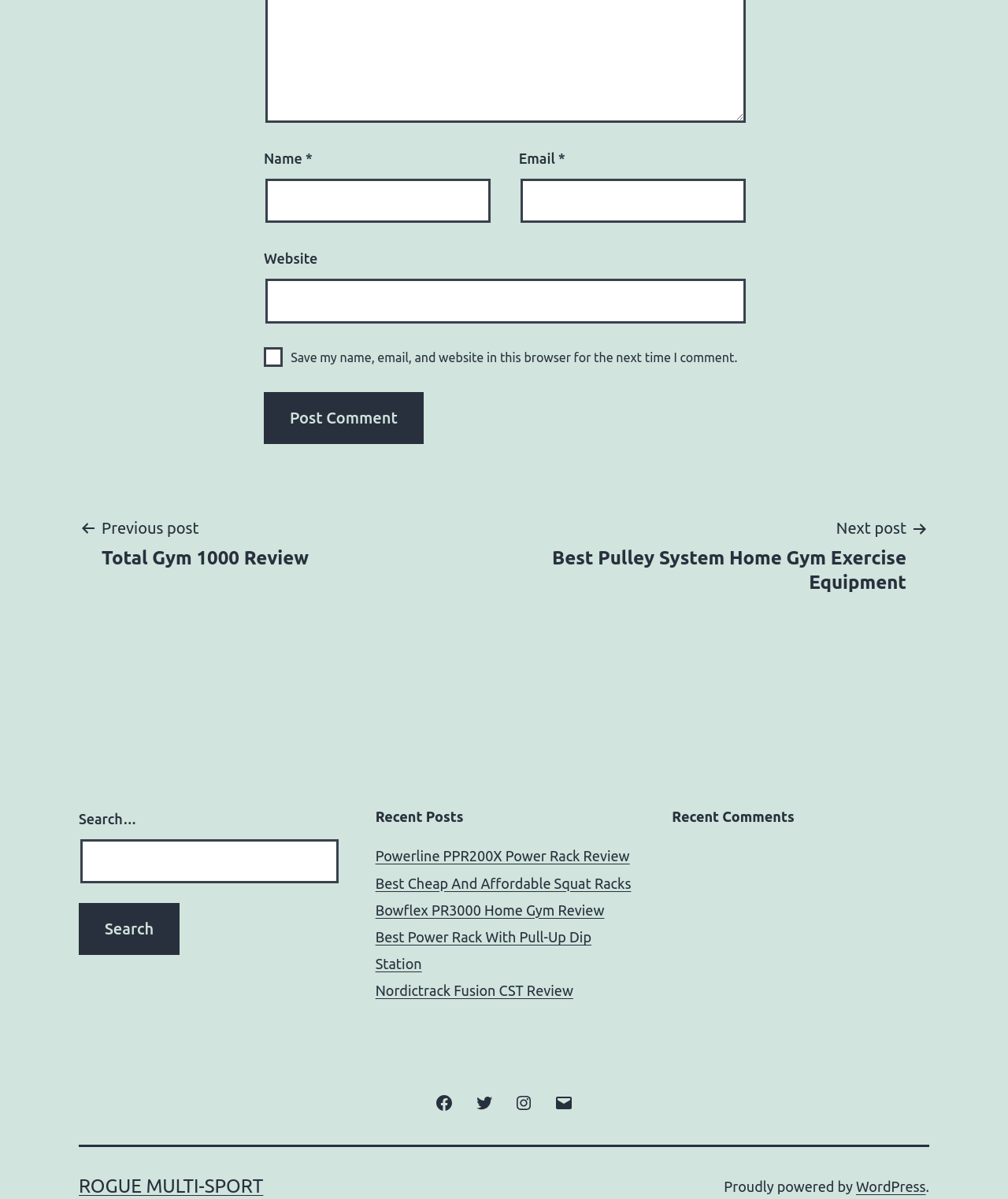What type of content is listed in the 'Recent Posts' section?
Provide an in-depth and detailed explanation in response to the question.

The 'Recent Posts' section contains a list of links with titles such as 'Powerline PPR200X Power Rack Review' and 'Best Cheap And Affordable Squat Racks'. This suggests that the section lists article titles.